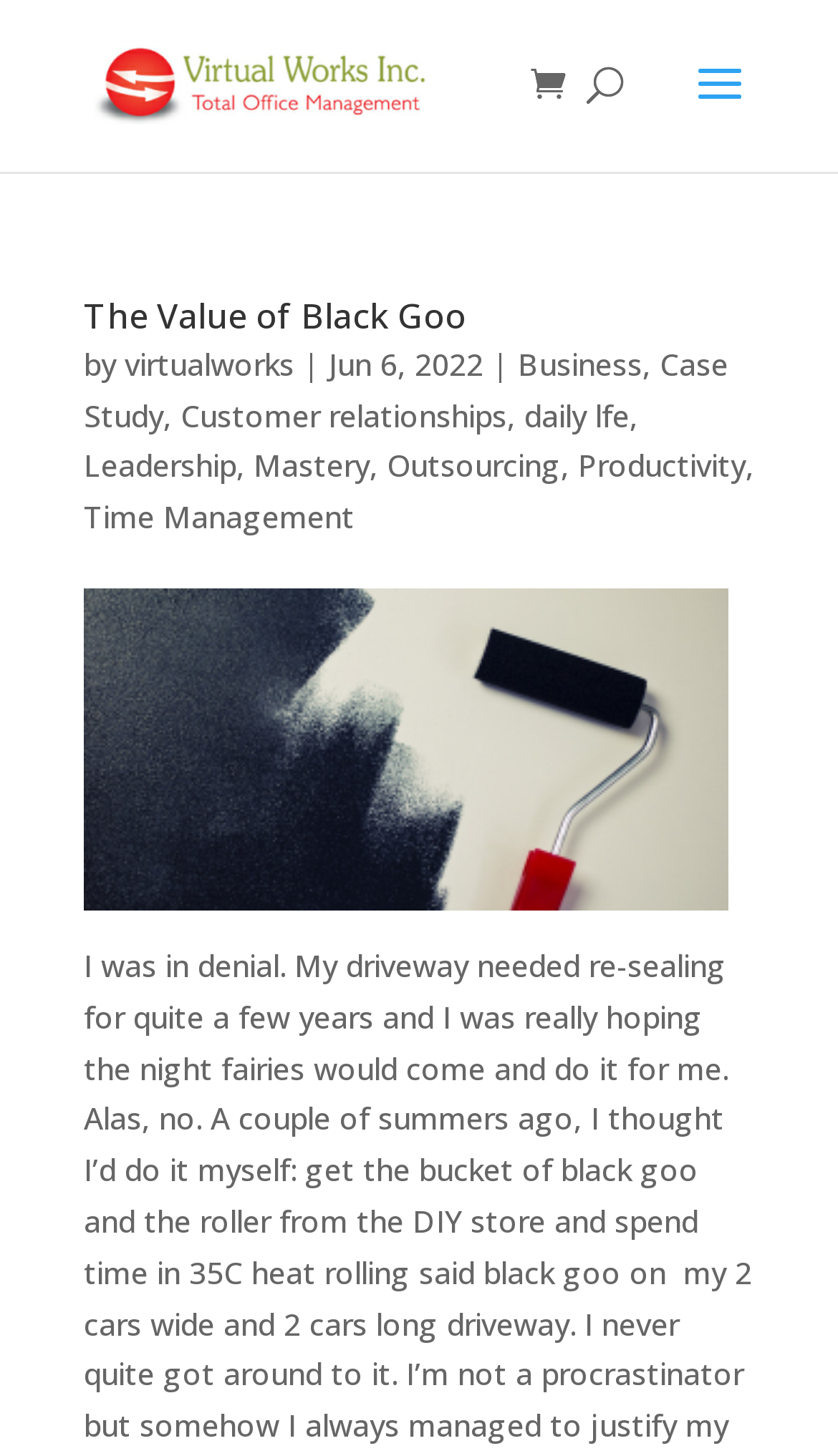Locate the UI element described as follows: "alt="Remote Support Agency"". Return the bounding box coordinates as four float numbers between 0 and 1 in the order [left, top, right, bottom].

[0.11, 0.042, 0.51, 0.07]